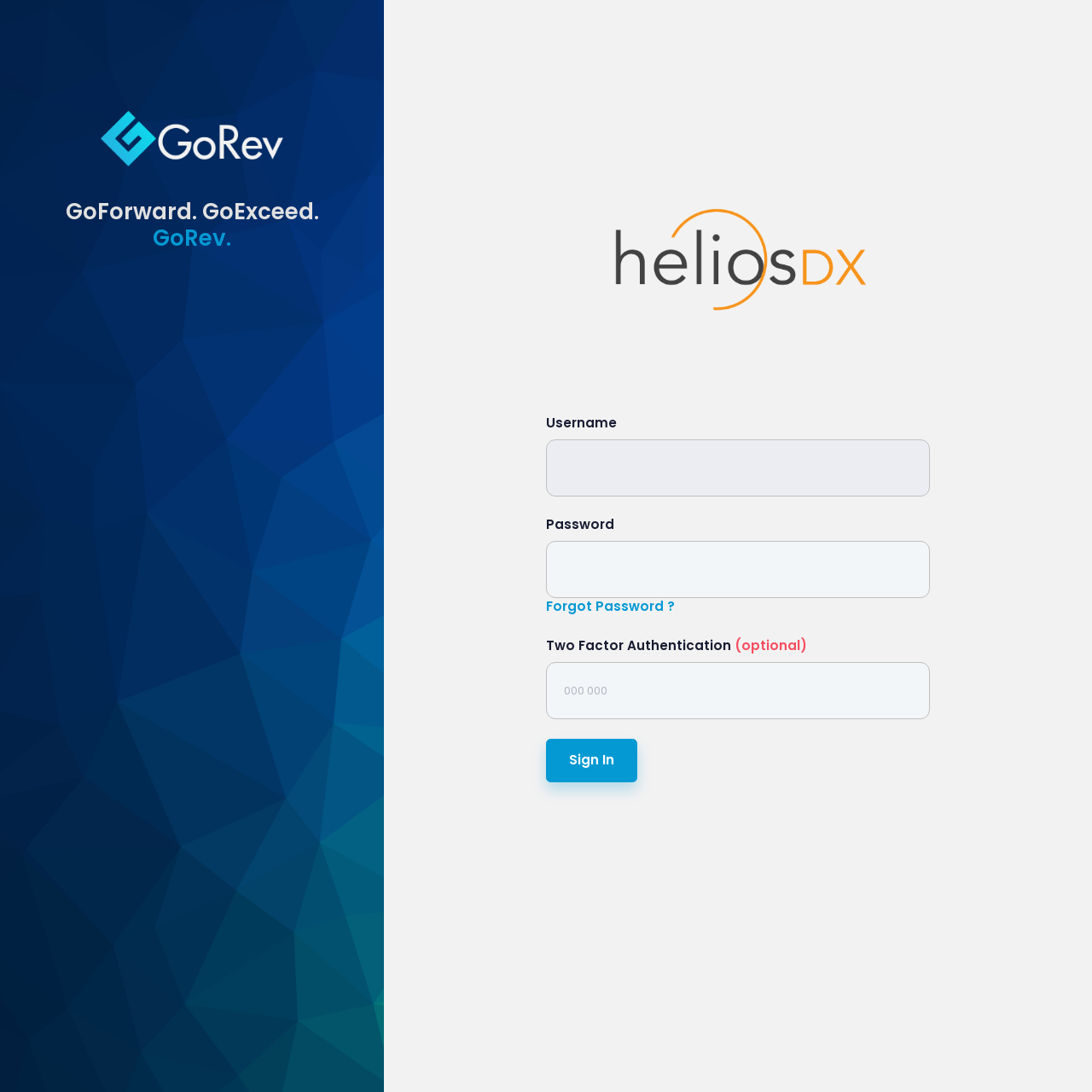Illustrate the webpage with a detailed description.

The webpage is a login page for GoRev Lab Result. At the top-left corner, there is a link with no text. Below it, there is a heading that reads "GoForward. GoExceed. GoRev." 

To the right of the heading, there is an image that takes up about half of the page's width. Below the image, there is a form with several input fields. The first field is labeled "Username" and has a corresponding textbox where users can enter their username. 

Below the username field, there is a field labeled "Password" with a corresponding textbox for password entry. Under the password field, there is a link to "Forgot Password?" in case users need to recover their password. 

Next, there is a section for Two Factor Authentication, which is optional, as indicated by the text "(optional)" next to it. This section has a textbox where users can enter their authentication code. 

Finally, at the bottom of the form, there is a "Sign In" button that users can click to log in to their account.